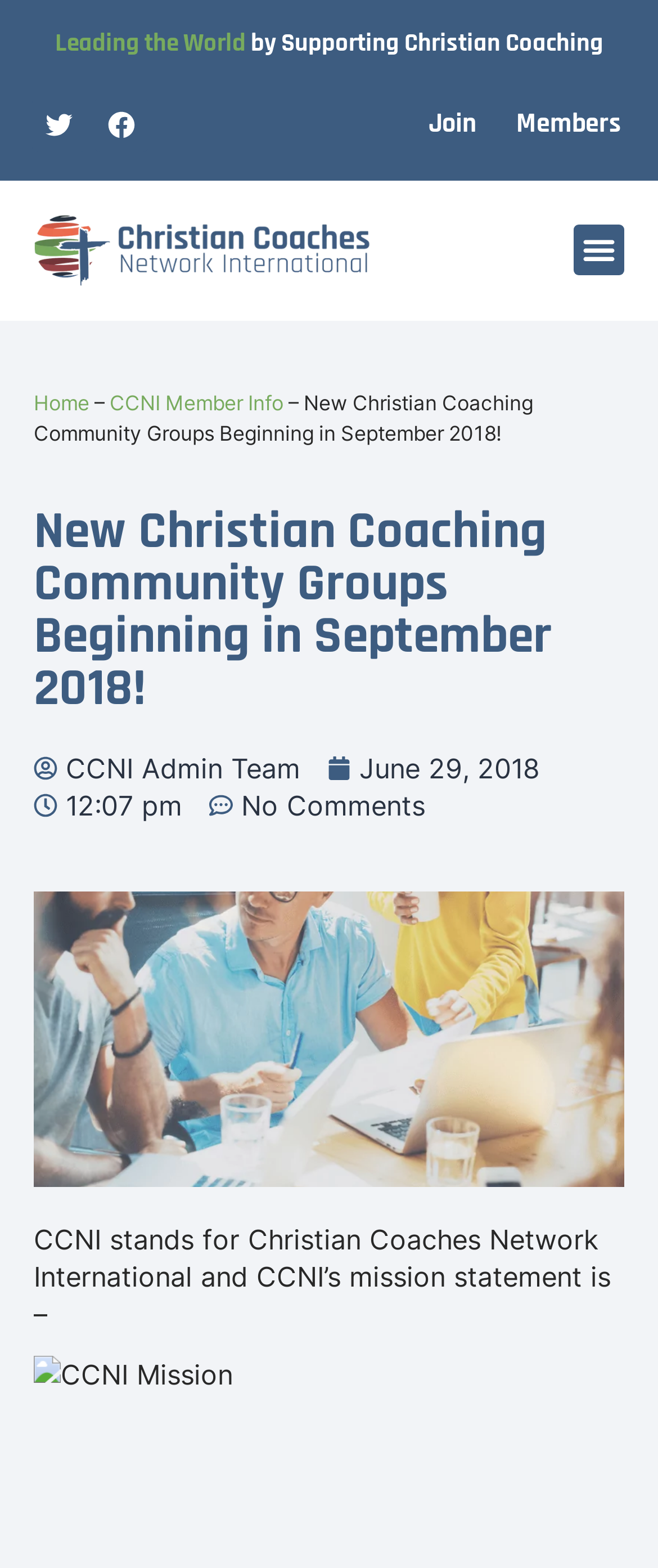Based on the image, provide a detailed and complete answer to the question: 
What is the name of the organization?

The name of the organization can be found in the static text element at the bottom of the page, which states 'CCNI stands for Christian Coaches Network International and CCNI’s mission statement is –'.